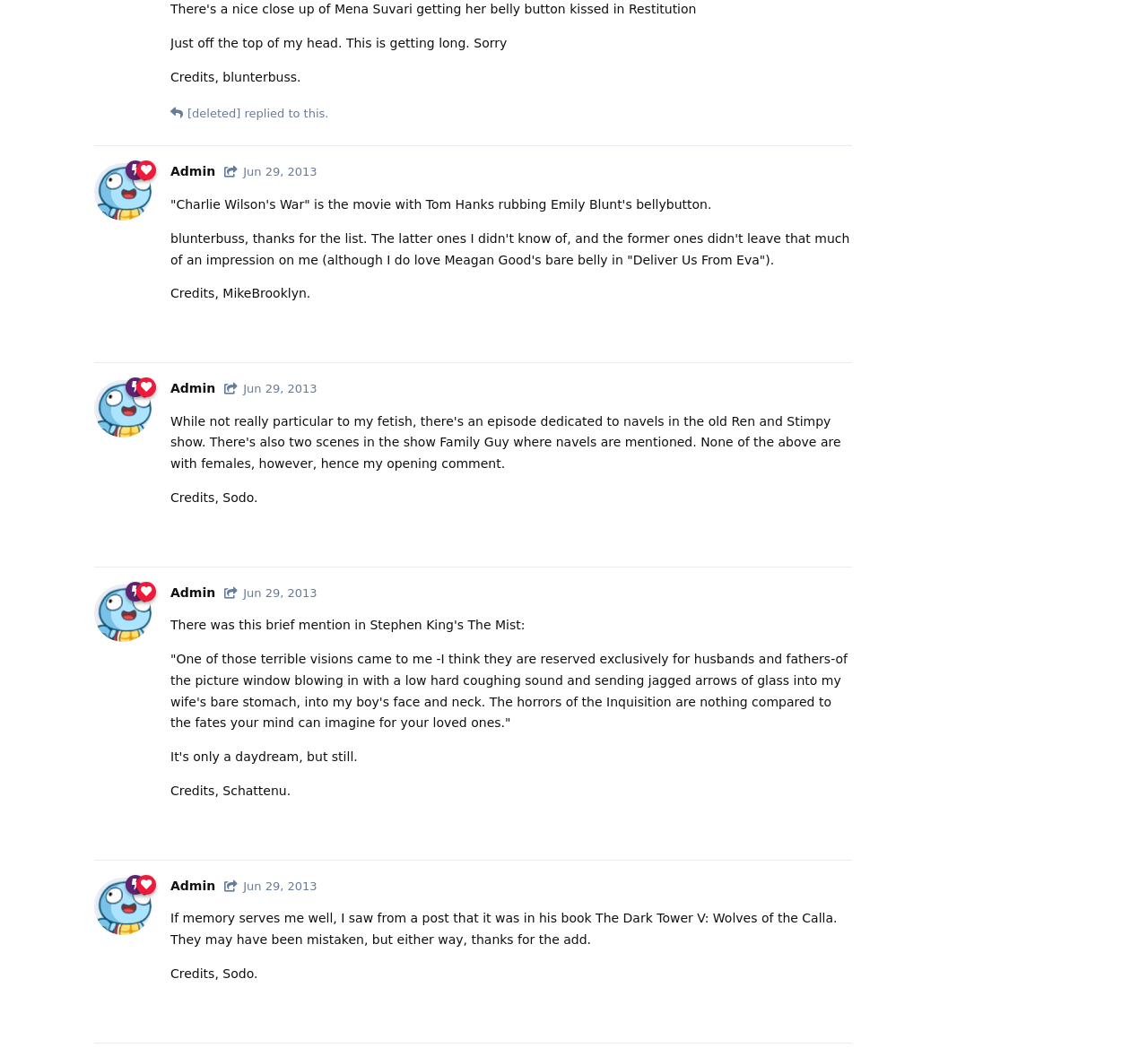Locate the bounding box coordinates of the element's region that should be clicked to carry out the following instruction: "Click the 'go to top' link". The coordinates need to be four float numbers between 0 and 1, i.e., [left, top, right, bottom].

None